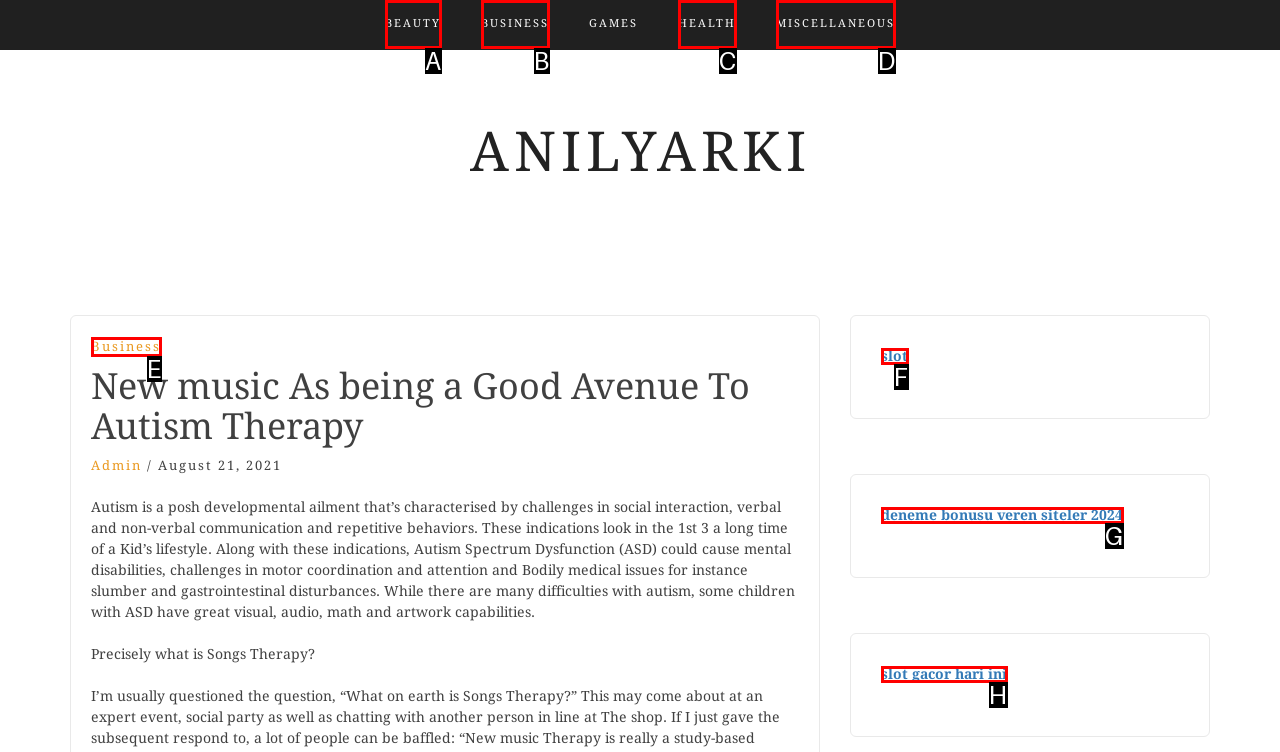Identify the UI element that best fits the description: slot gacor hari ini
Respond with the letter representing the correct option.

H